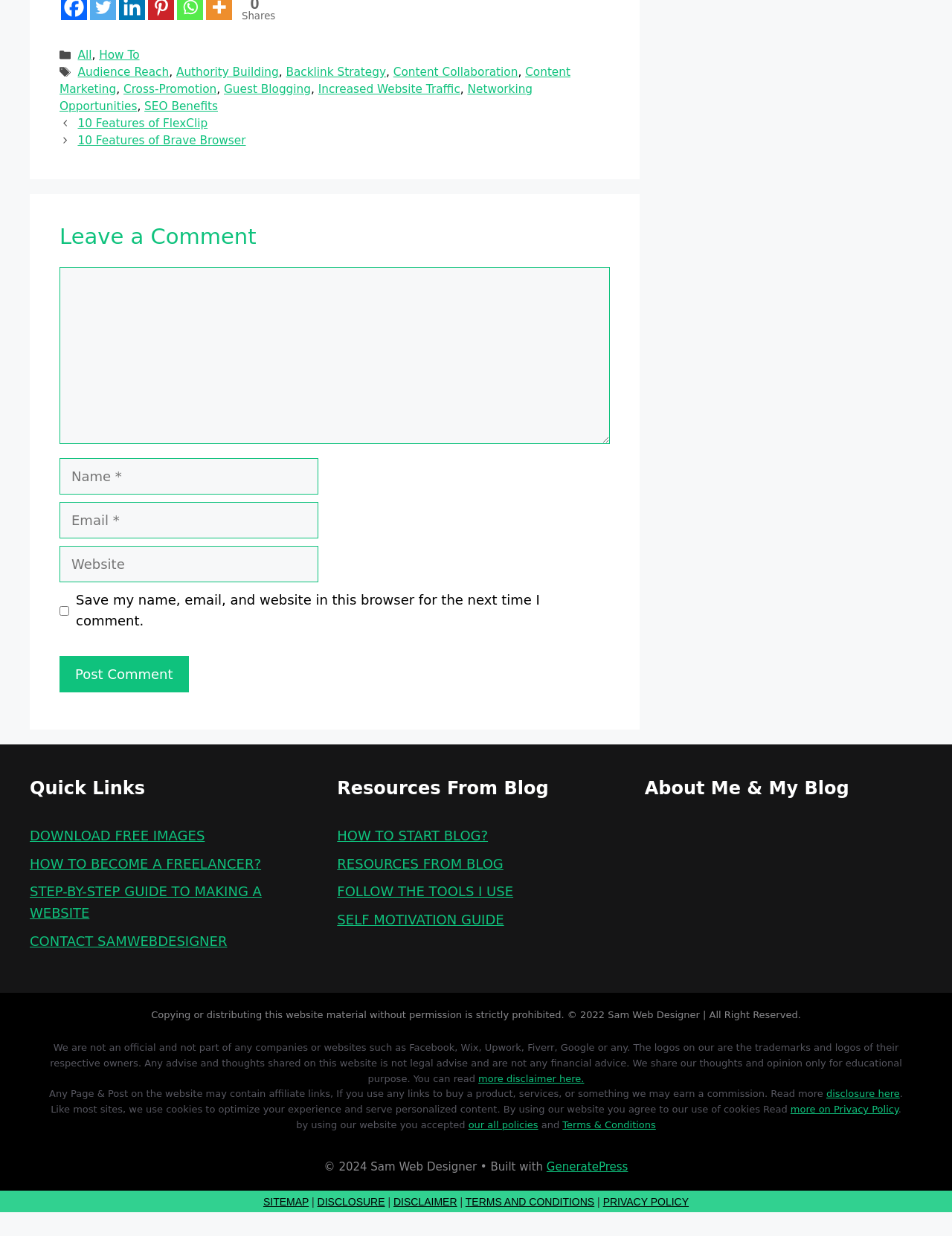What is the name of the website's author?
Using the details shown in the screenshot, provide a comprehensive answer to the question.

The website's author is mentioned in the 'About Me & My Blog' section, which is located in the right-hand sidebar of the webpage. The author's name is Sam Web Designer, and they likely have experience in web design and development.